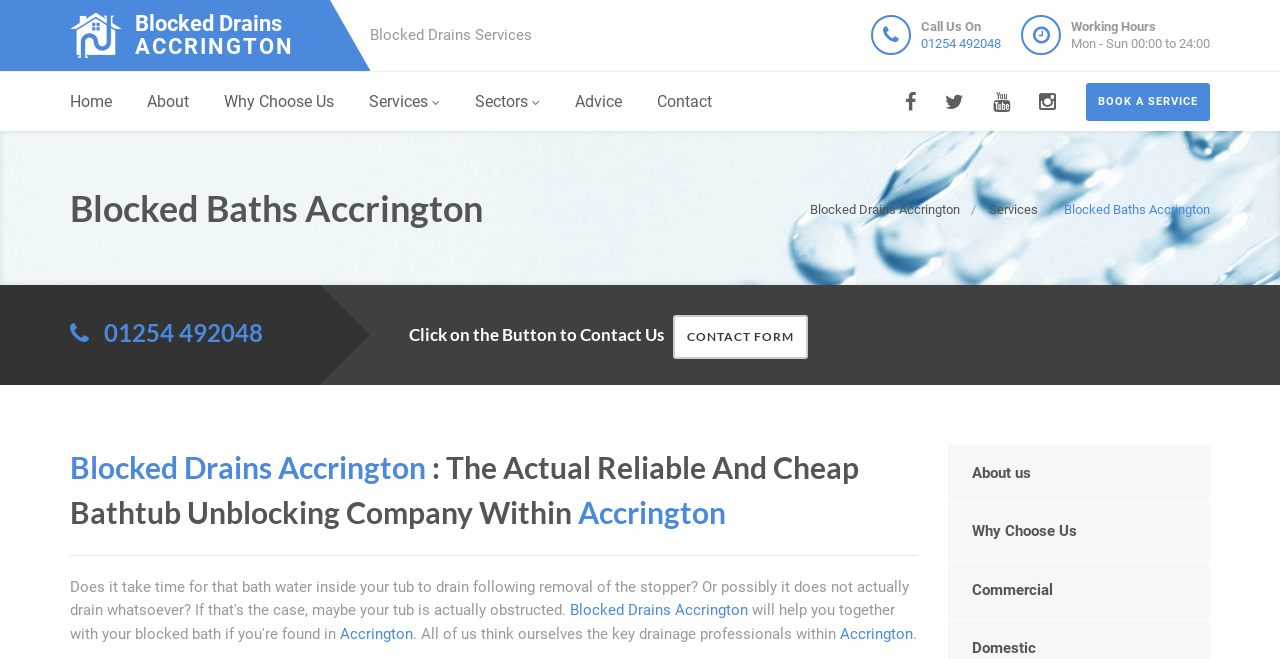What is the phone number to call for blocked bath services?
Could you please answer the question thoroughly and with as much detail as possible?

I found the phone number by looking at the top-right section of the webpage, where it says 'Call Us On' followed by the phone number '01254 492048'.